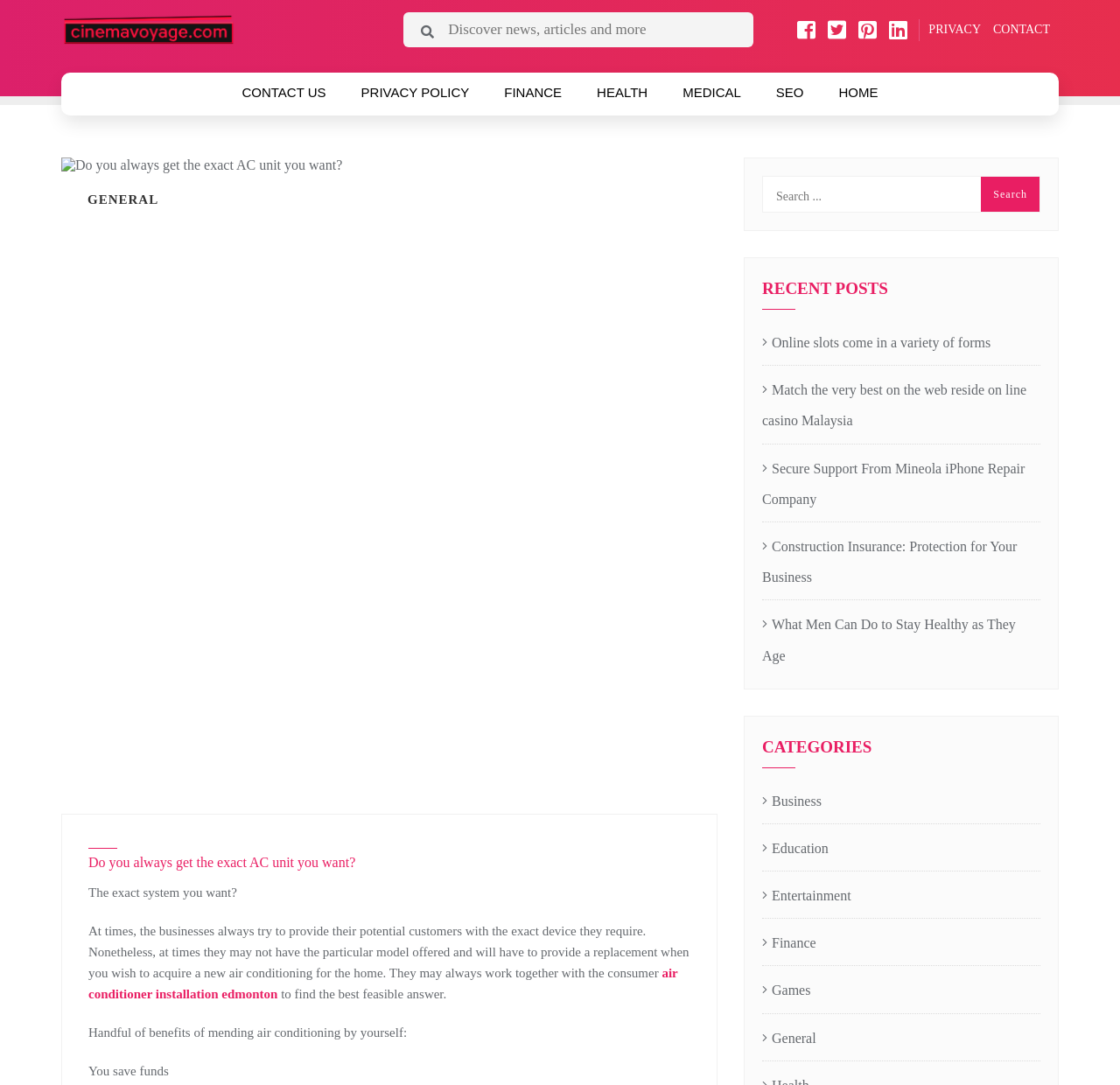What is the purpose of the search box?
Using the image as a reference, give an elaborate response to the question.

The search box is located at the top center of the webpage, with a bounding box coordinate of [0.36, 0.011, 0.673, 0.044], and has a placeholder text 'Discover news, articles and more', indicating that it is used to search for news, articles, and more on the website.